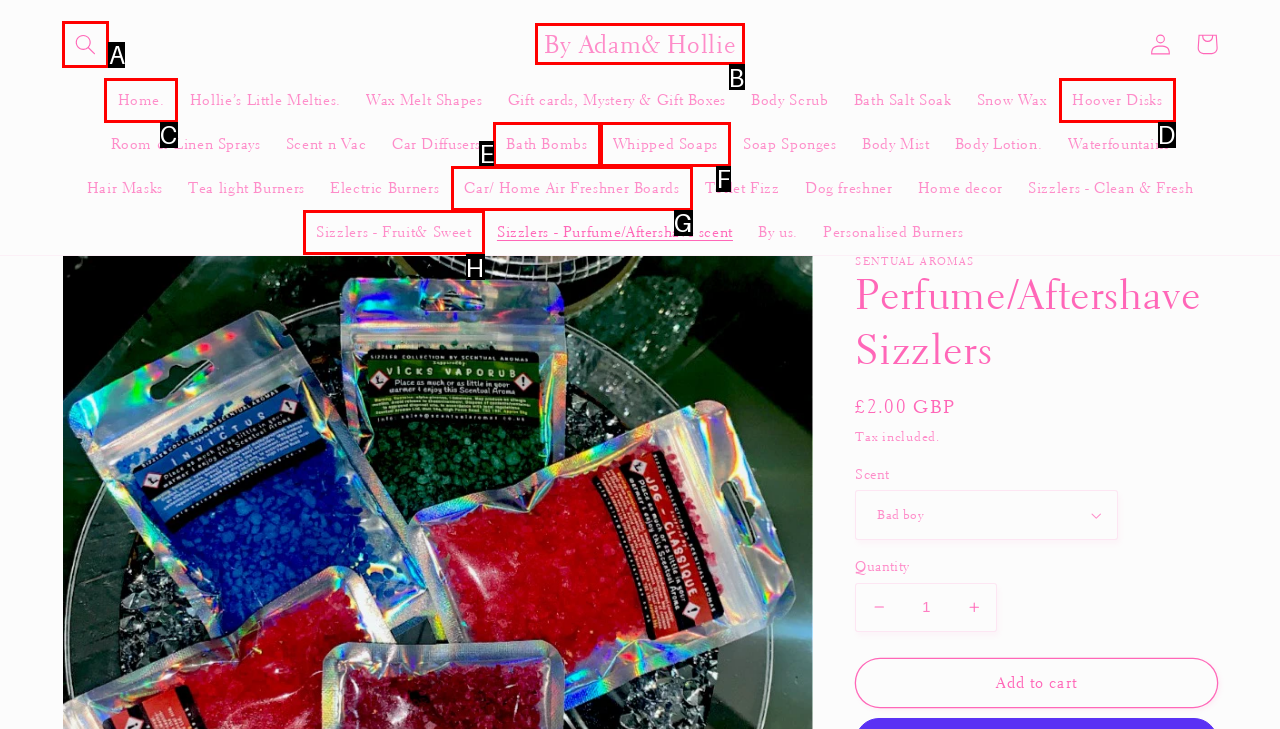Which lettered option should I select to achieve the task: Search for products according to the highlighted elements in the screenshot?

A